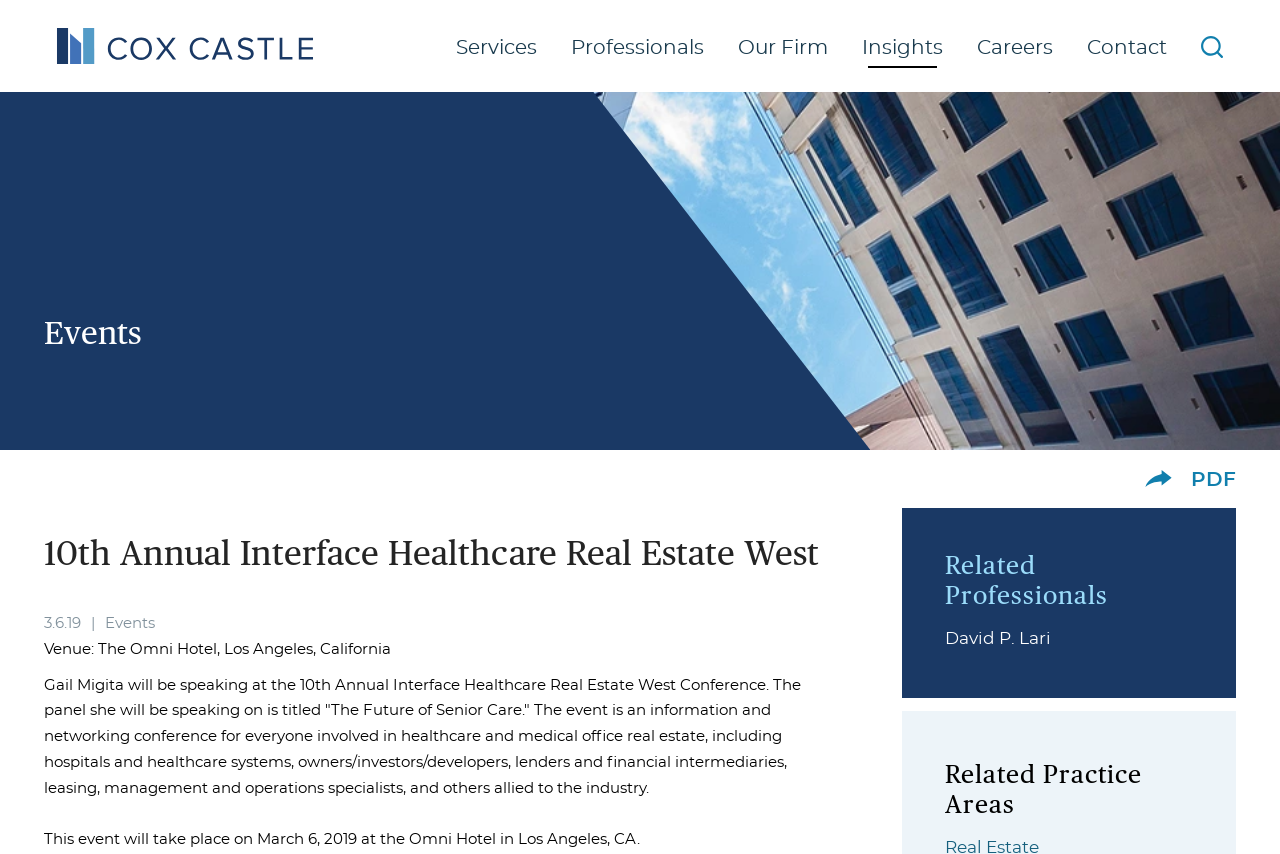What is the topic of the event?
Look at the image and construct a detailed response to the question.

I inferred the topic of the event by analyzing the text '10th Annual Interface Healthcare Real Estate West' which is the title of the webpage and also the text of a heading element.